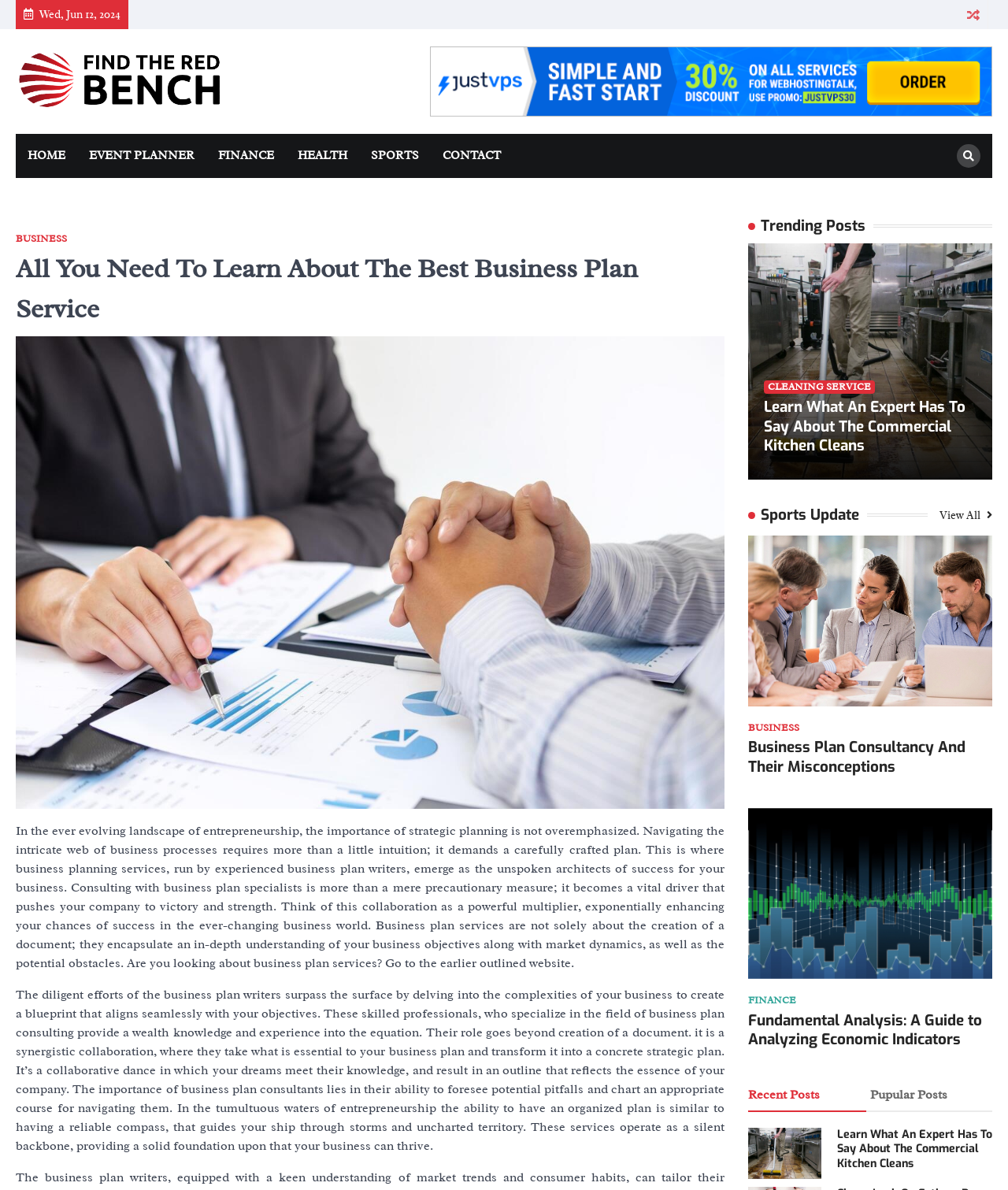Determine the bounding box coordinates of the clickable region to follow the instruction: "Click on the 'Find the Red Bench' link".

[0.016, 0.038, 0.312, 0.099]